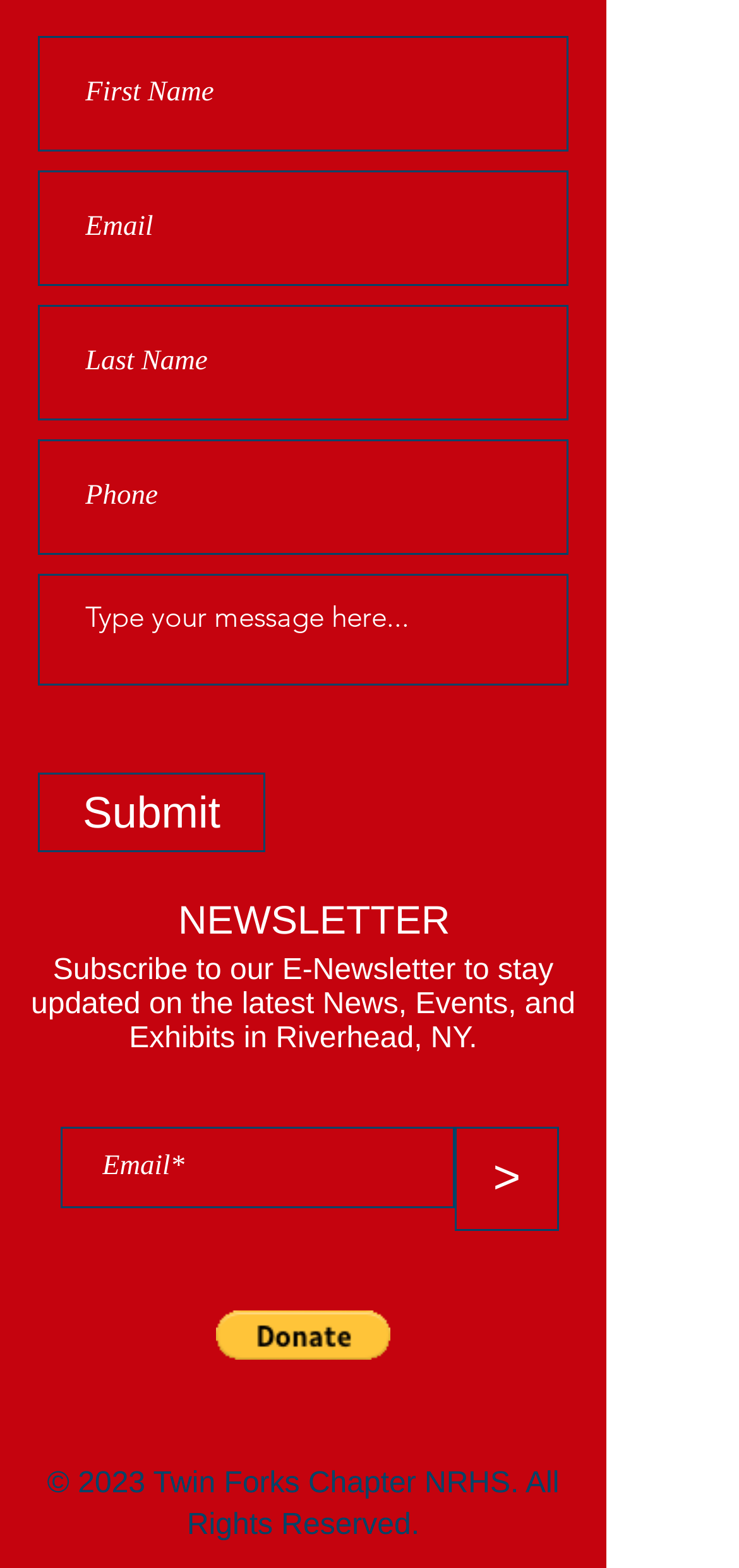Show the bounding box coordinates for the element that needs to be clicked to execute the following instruction: "Enter first name". Provide the coordinates in the form of four float numbers between 0 and 1, i.e., [left, top, right, bottom].

[0.051, 0.023, 0.769, 0.097]